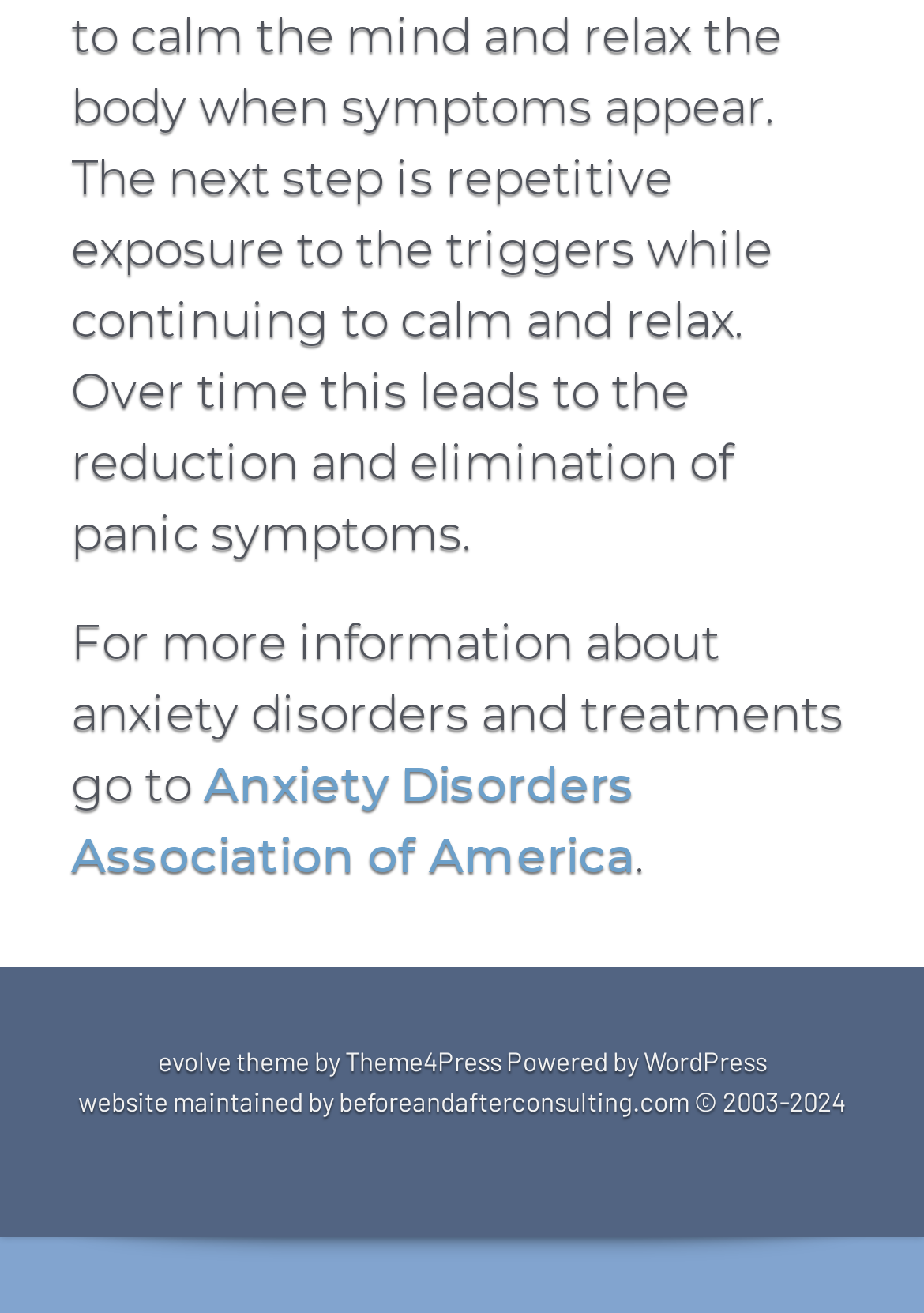What is the name of the anxiety disorders association?
Using the details from the image, give an elaborate explanation to answer the question.

The answer can be found by looking at the link element with the text 'Anxiety Disorders Association of America' which is located at the top of the webpage.